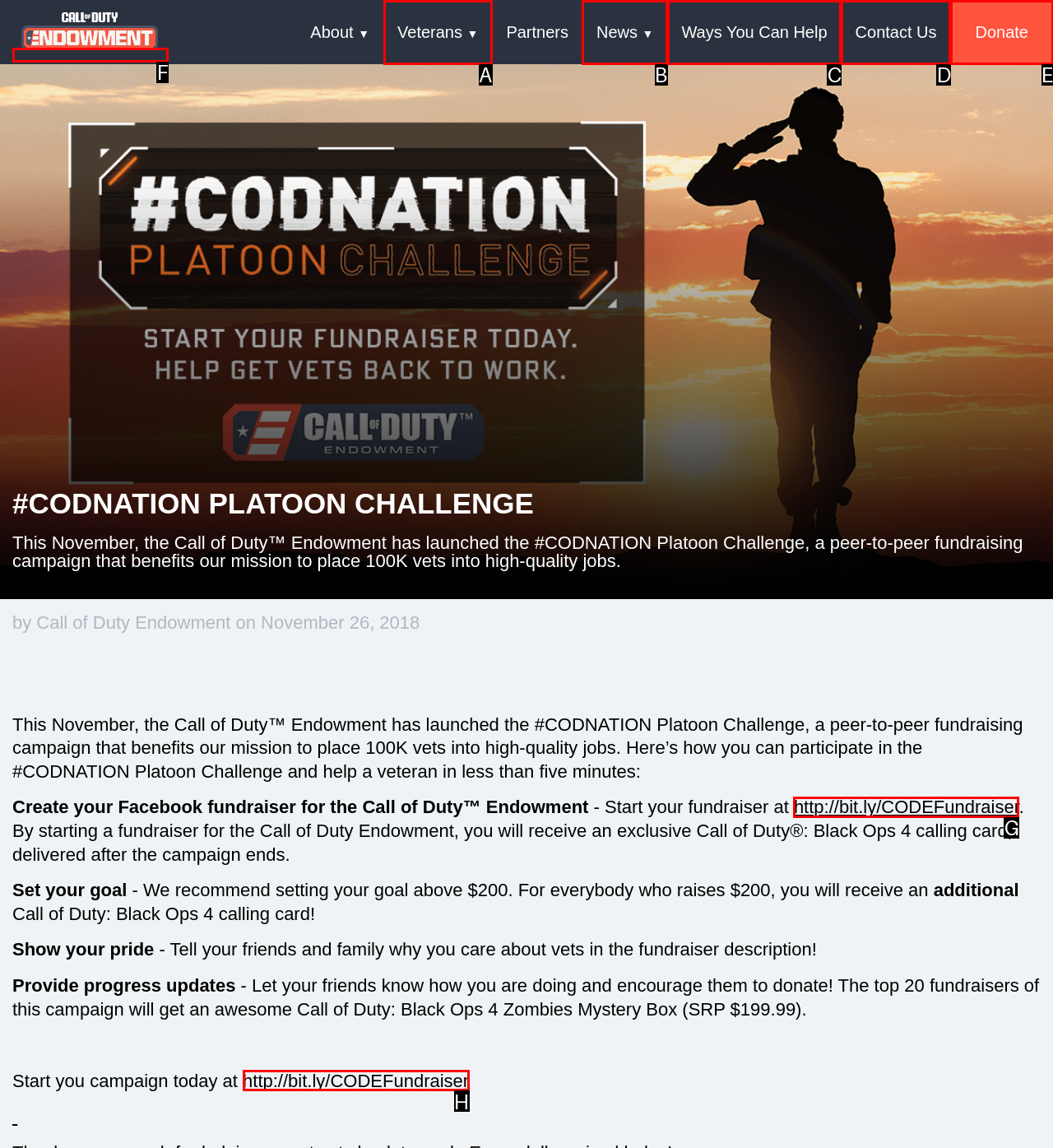Identify the correct HTML element to click for the task: Click Call of Duty Endowment. Provide the letter of your choice.

F